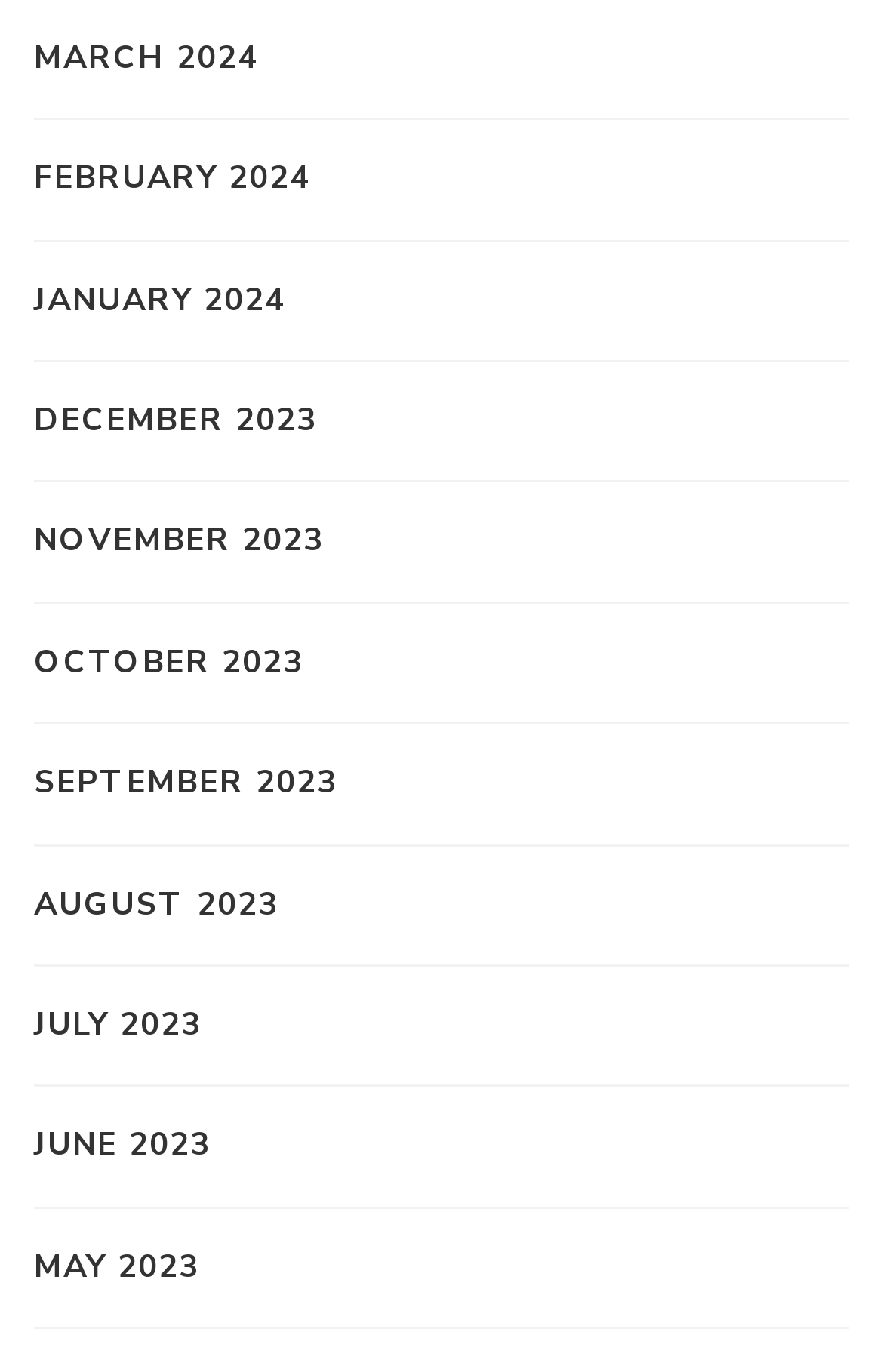Please provide a short answer using a single word or phrase for the question:
What is the latest month listed?

MARCH 2024